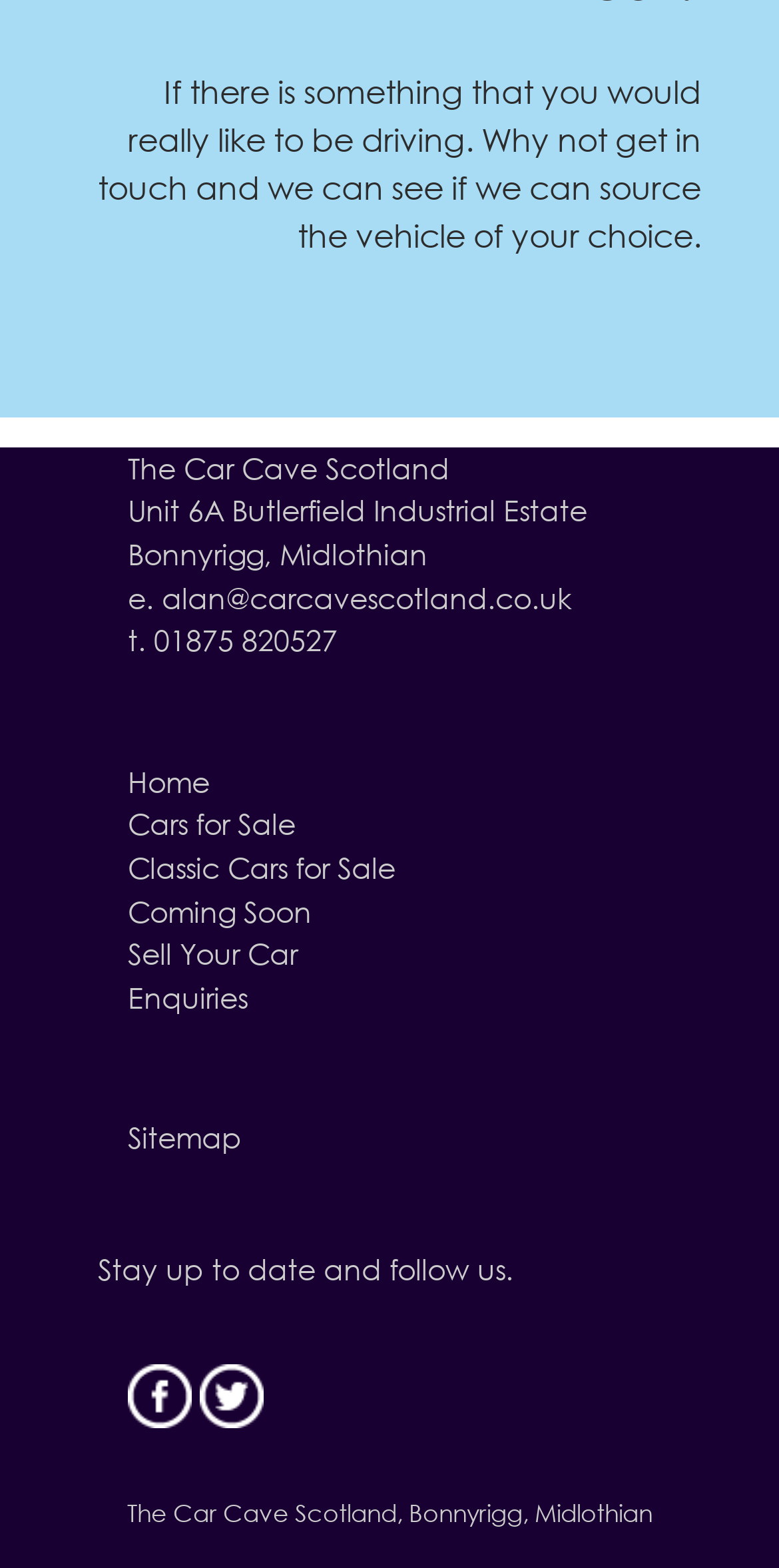Determine the bounding box coordinates of the region I should click to achieve the following instruction: "Follow the car dealer on Facebook". Ensure the bounding box coordinates are four float numbers between 0 and 1, i.e., [left, top, right, bottom].

[0.164, 0.87, 0.256, 0.91]